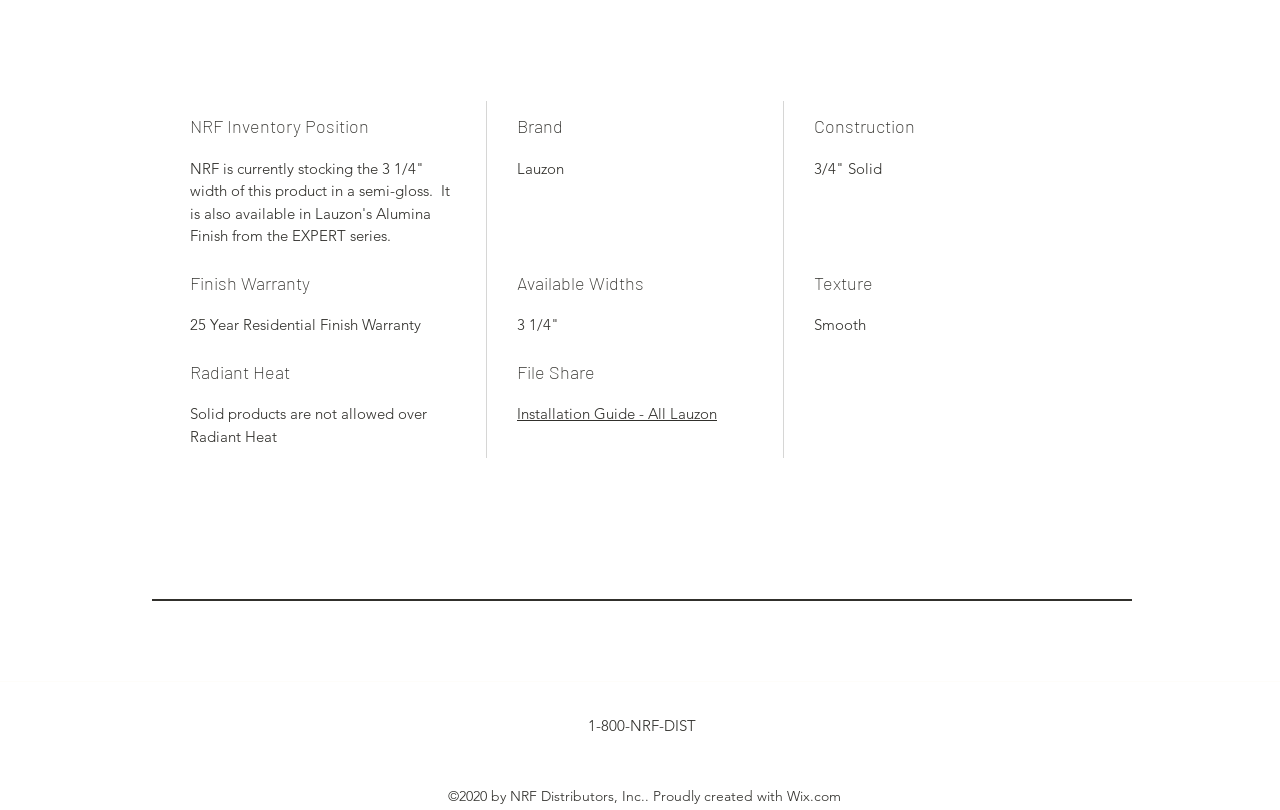Using the description: "Installation Guide - All Lauzon", identify the bounding box of the corresponding UI element in the screenshot.

[0.404, 0.499, 0.56, 0.522]